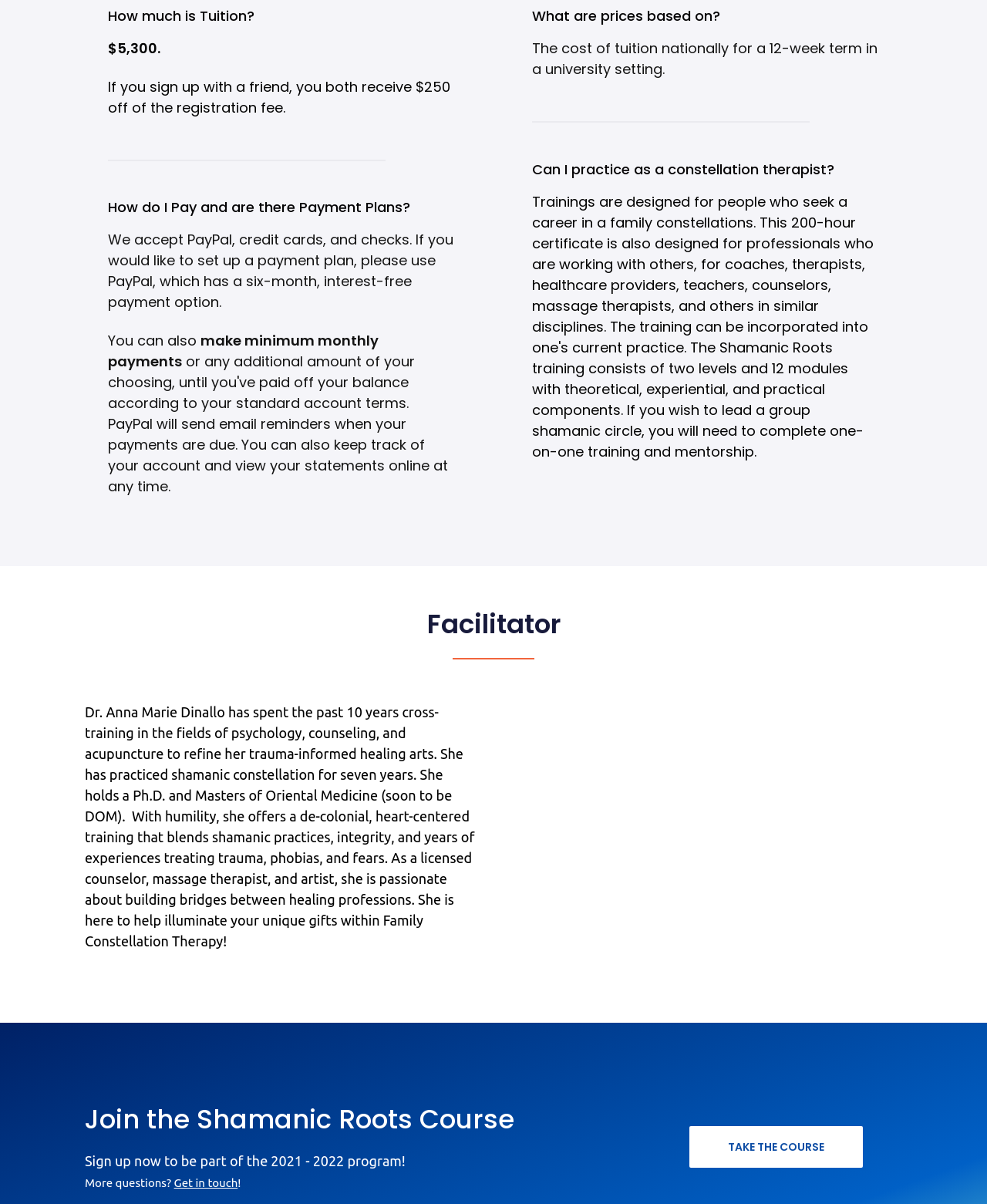Who is the facilitator of the course?
Respond to the question with a single word or phrase according to the image.

Dr. Anna Marie Dinallo